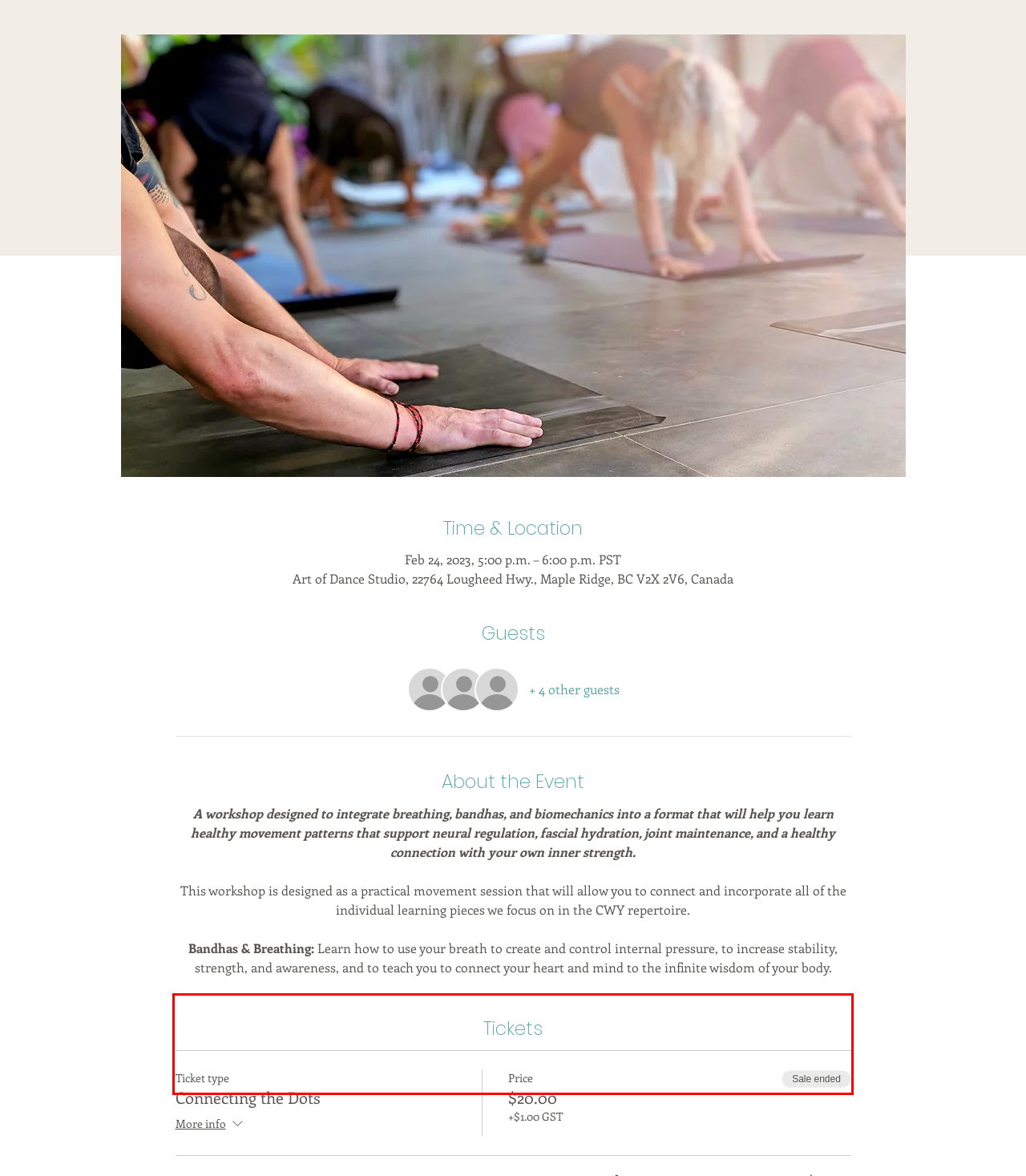You are presented with a screenshot containing a red rectangle. Extract the text found inside this red bounding box.

Biomechanics: All movement is NOT created equal! Learning to move your body with correct alignment, as nature intended, is the key to developing healthy movements patterns which restore and rebalance the body. Learn simple alignment principles that can be applied to all yoga classes, sports activities, and even day to day activities. Every moment in a day that you are moving your body has the potential to become mindful movement therapy if you understand these simple principles!